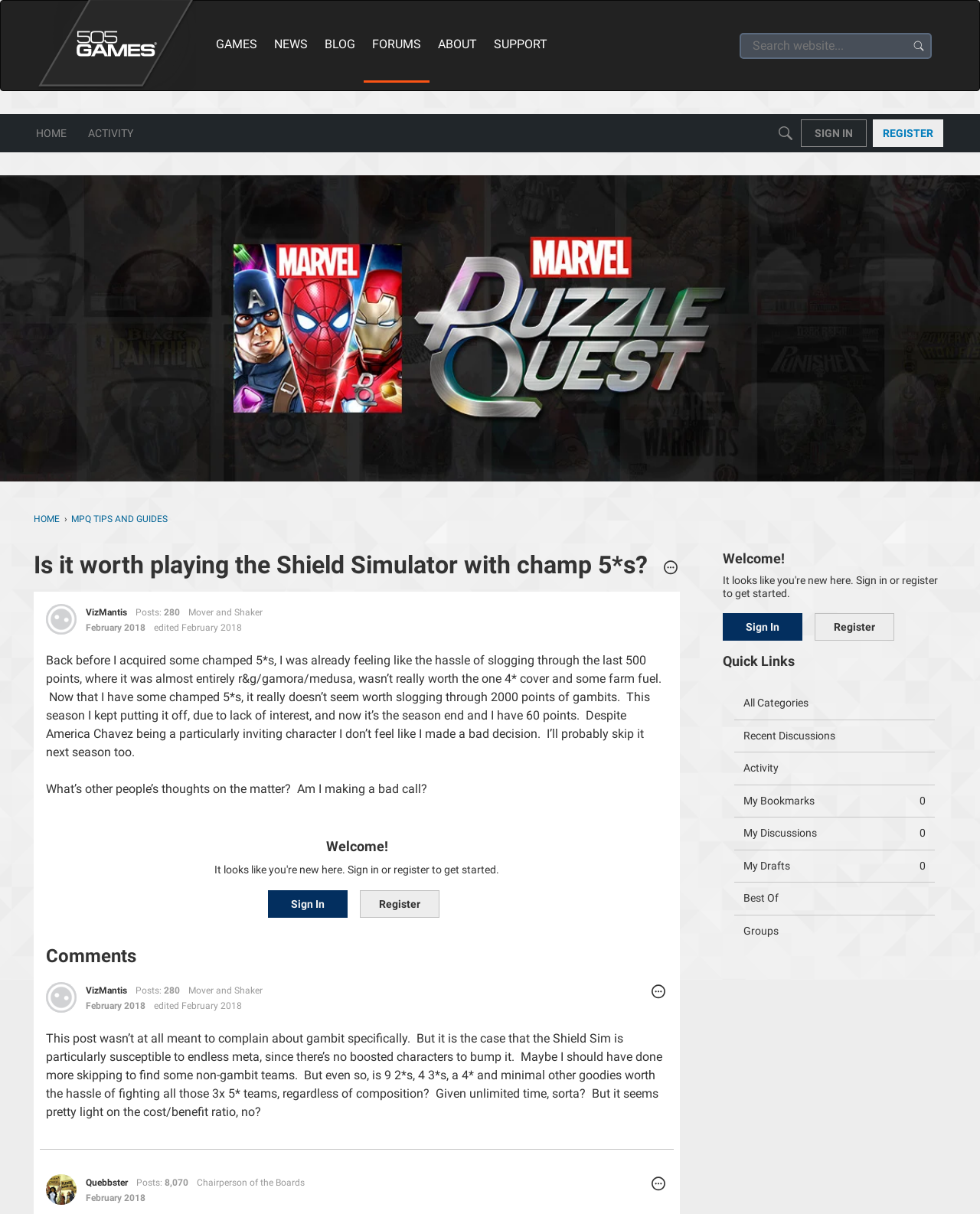Give a short answer using one word or phrase for the question:
What is the topic of the discussion?

Shield Simulator